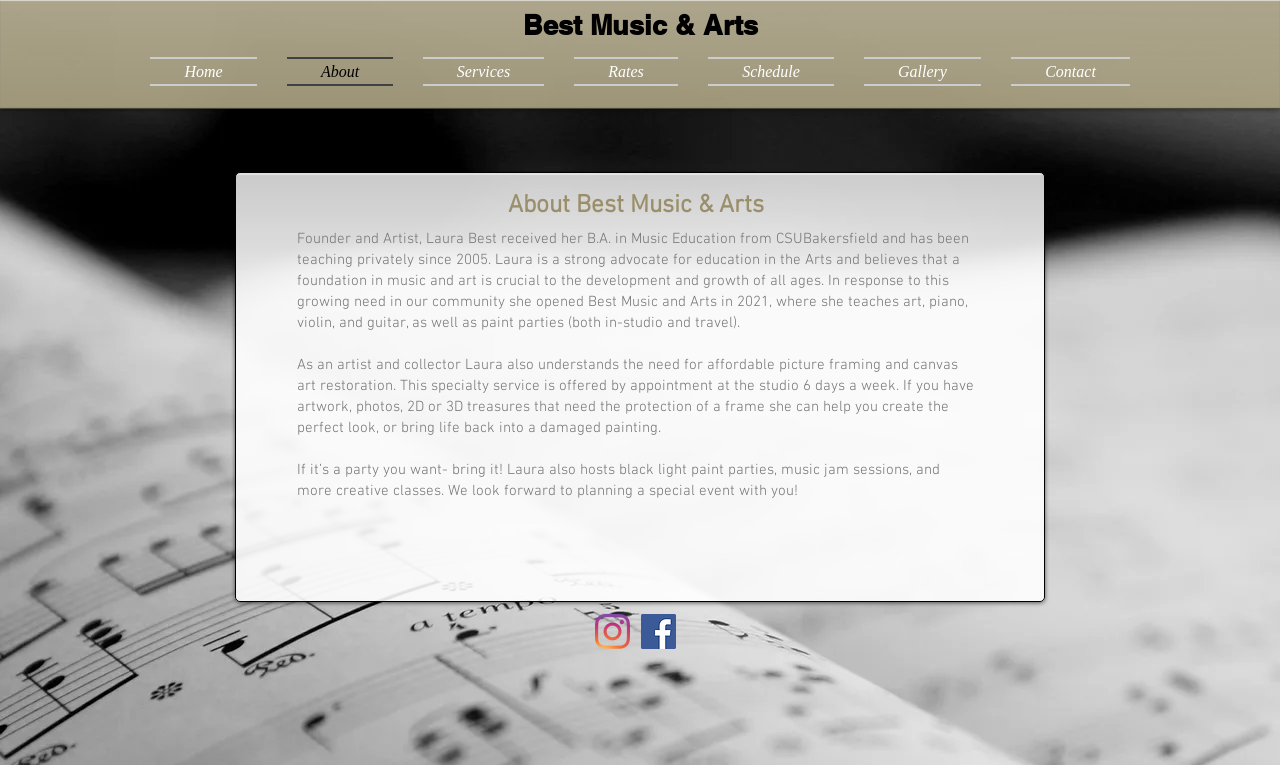Please specify the coordinates of the bounding box for the element that should be clicked to carry out this instruction: "view gallery". The coordinates must be four float numbers between 0 and 1, formatted as [left, top, right, bottom].

[0.663, 0.075, 0.778, 0.112]